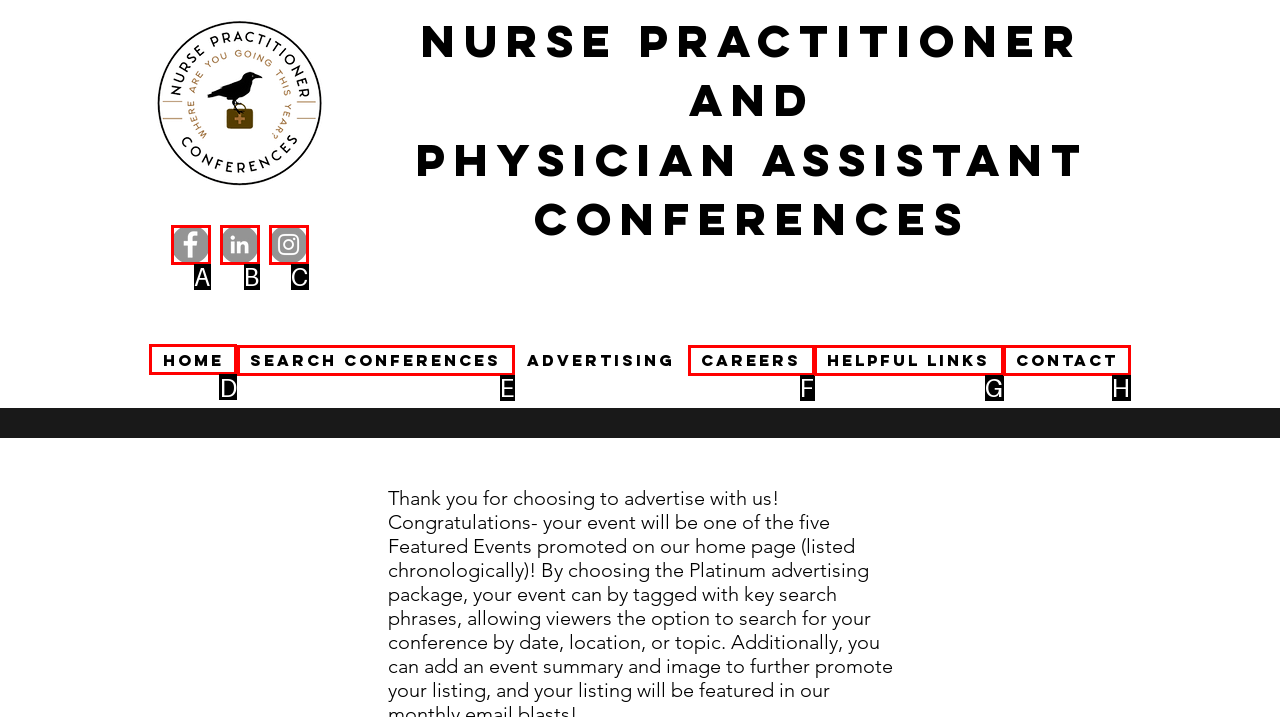Which UI element's letter should be clicked to achieve the task: Go to Home page
Provide the letter of the correct choice directly.

D